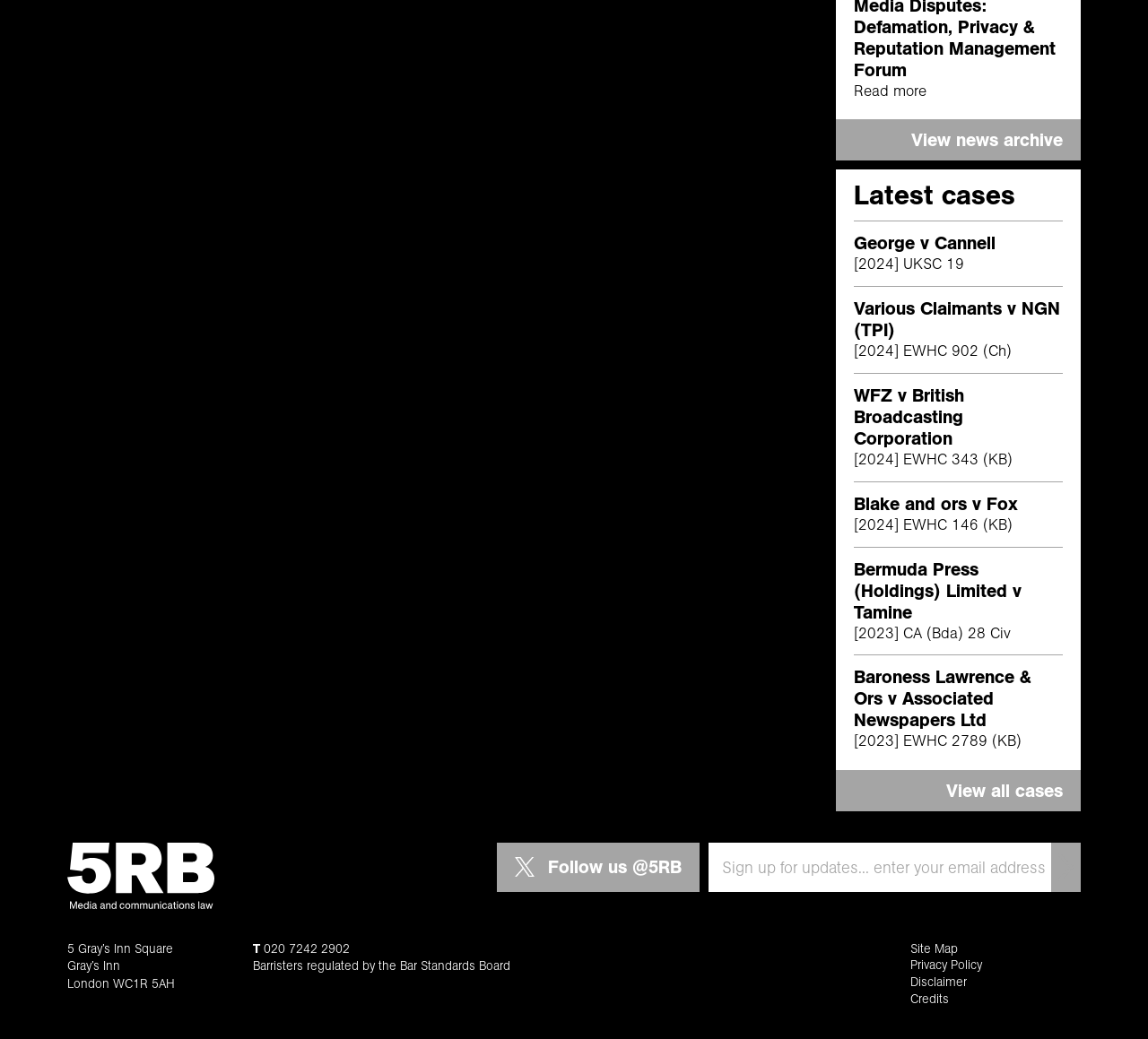Identify the bounding box coordinates of the region that should be clicked to execute the following instruction: "Submit a query".

[0.916, 0.811, 0.941, 0.859]